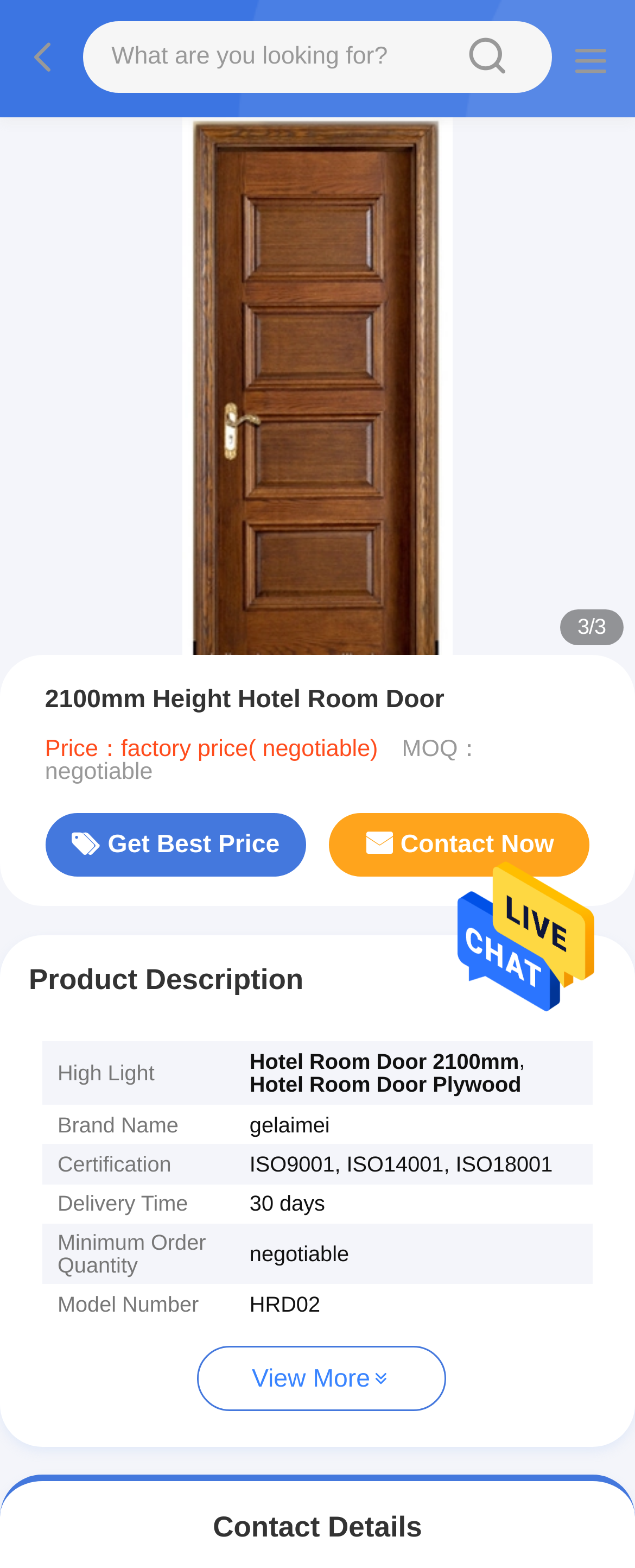Given the element description: "sousou text", predict the bounding box coordinates of this UI element. The coordinates must be four float numbers between 0 and 1, given as [left, top, right, bottom].

[0.672, 0.016, 0.864, 0.057]